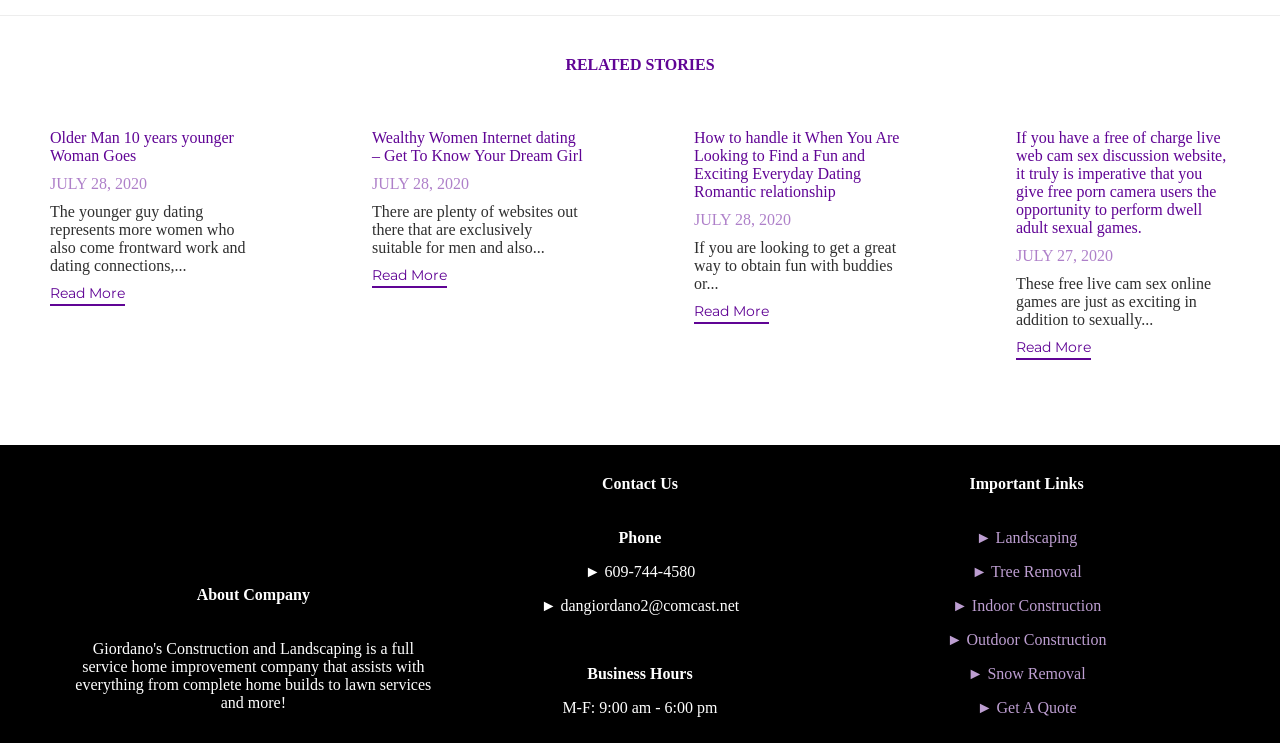Based on the image, give a detailed response to the question: What is the topic of the first related story?

I determined the answer by looking at the first related story heading, which is 'Older Man 10 years younger Woman Goes'.